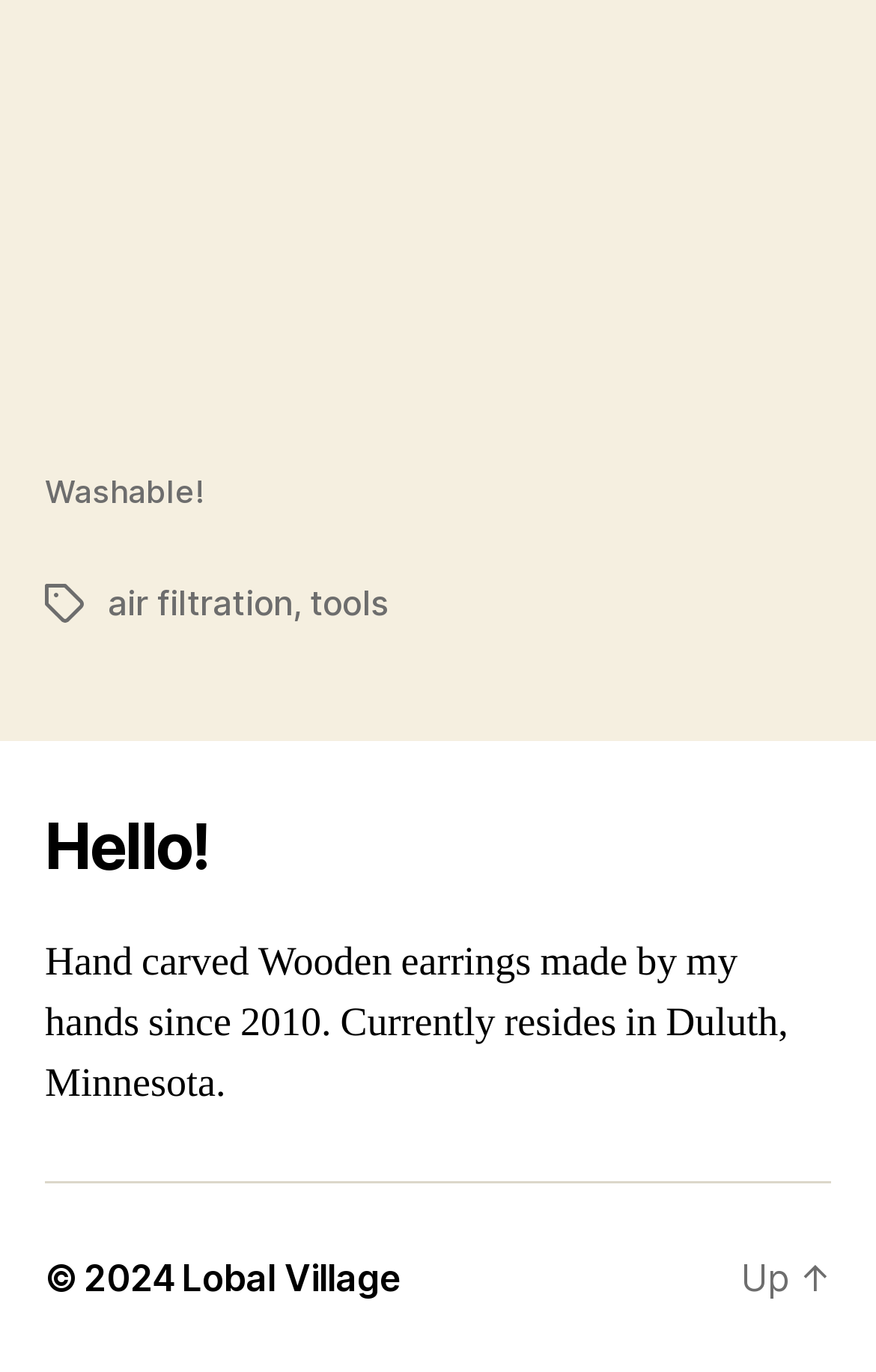Where is the author currently residing?
Answer the question with a detailed explanation, including all necessary information.

The text 'Currently resides in Duluth, Minnesota.' provides the information about the author's current residence.